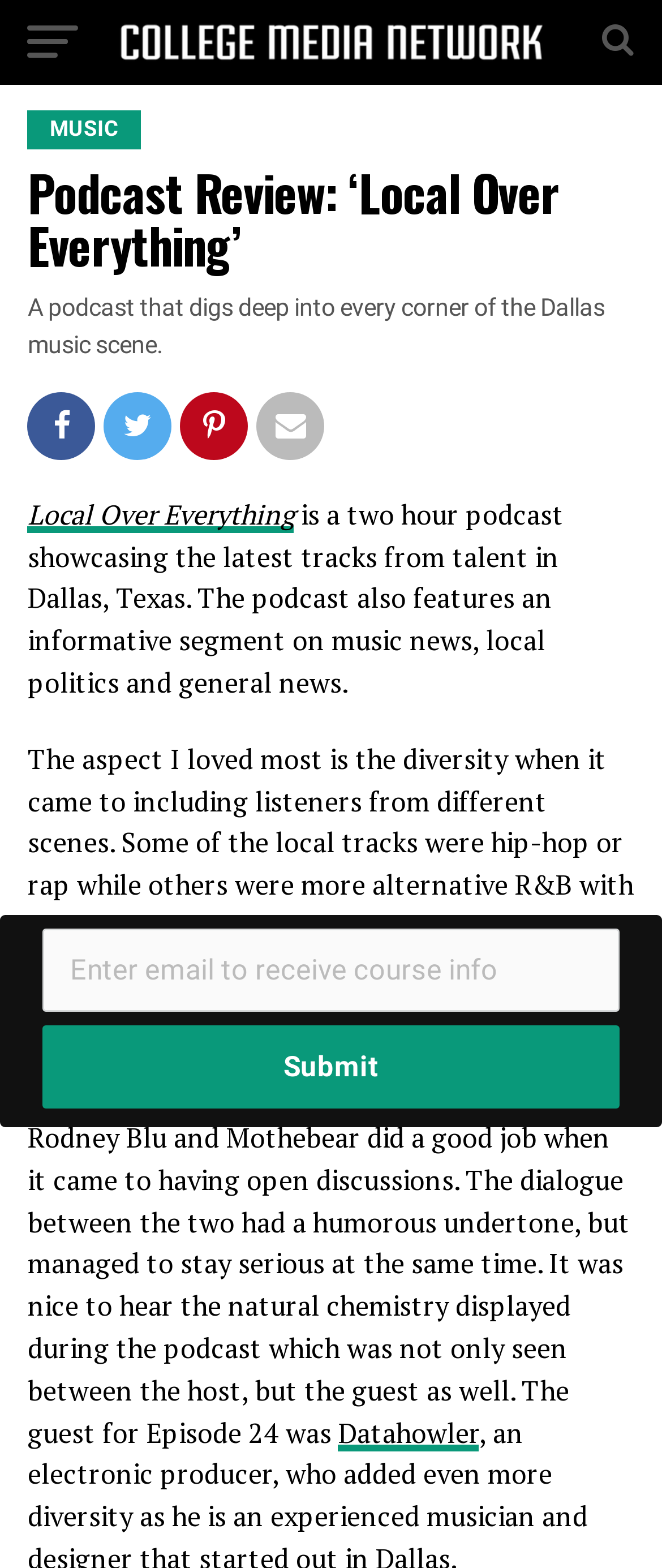Provide your answer in one word or a succinct phrase for the question: 
What is the purpose of the textbox on the webpage?

To submit a comment